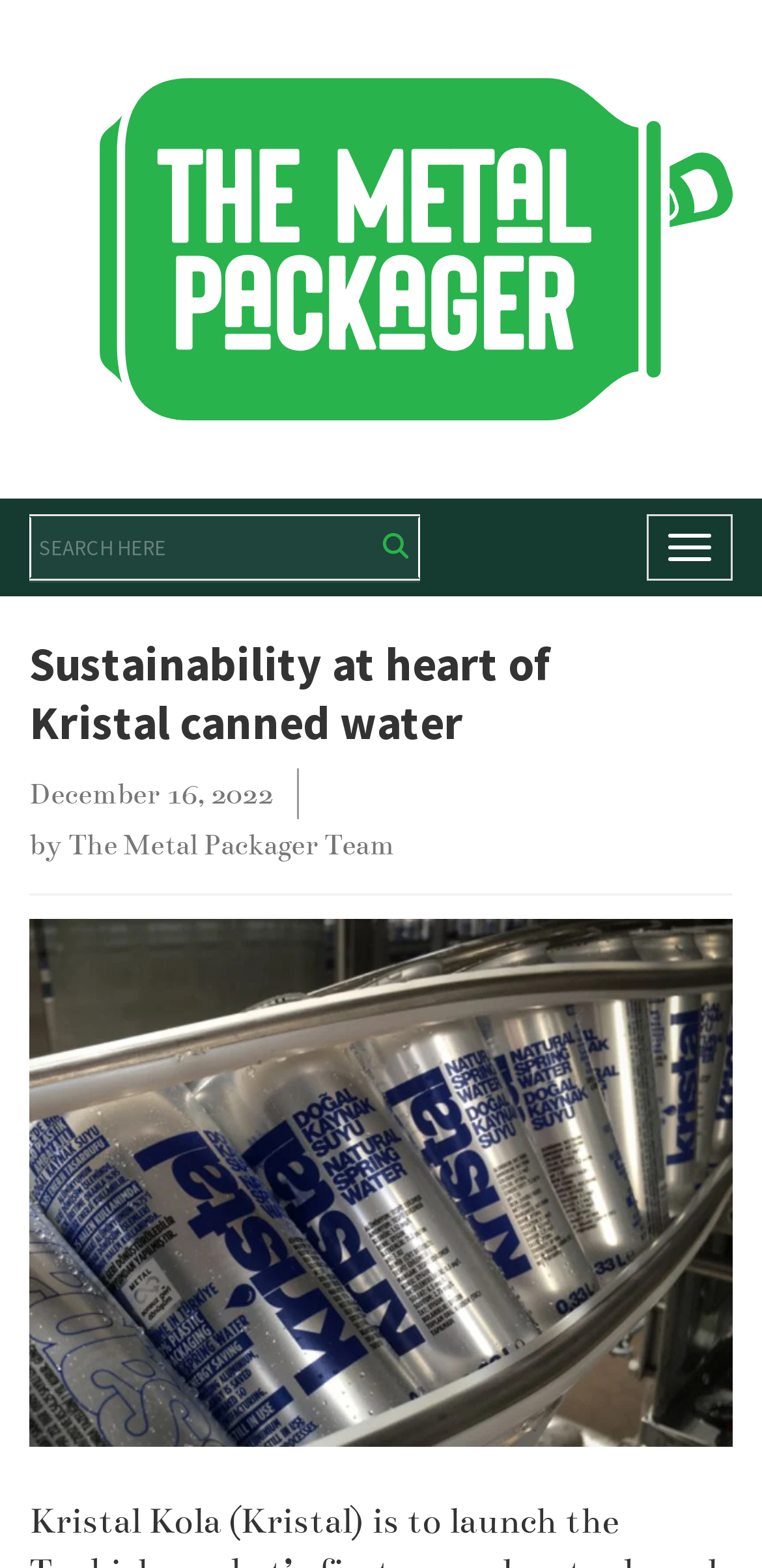With reference to the screenshot, provide a detailed response to the question below:
What is the name of the team that wrote the article?

I found the name of the team by looking at the link element with the content 'The Metal Packager Team' which is located below the date of the article.